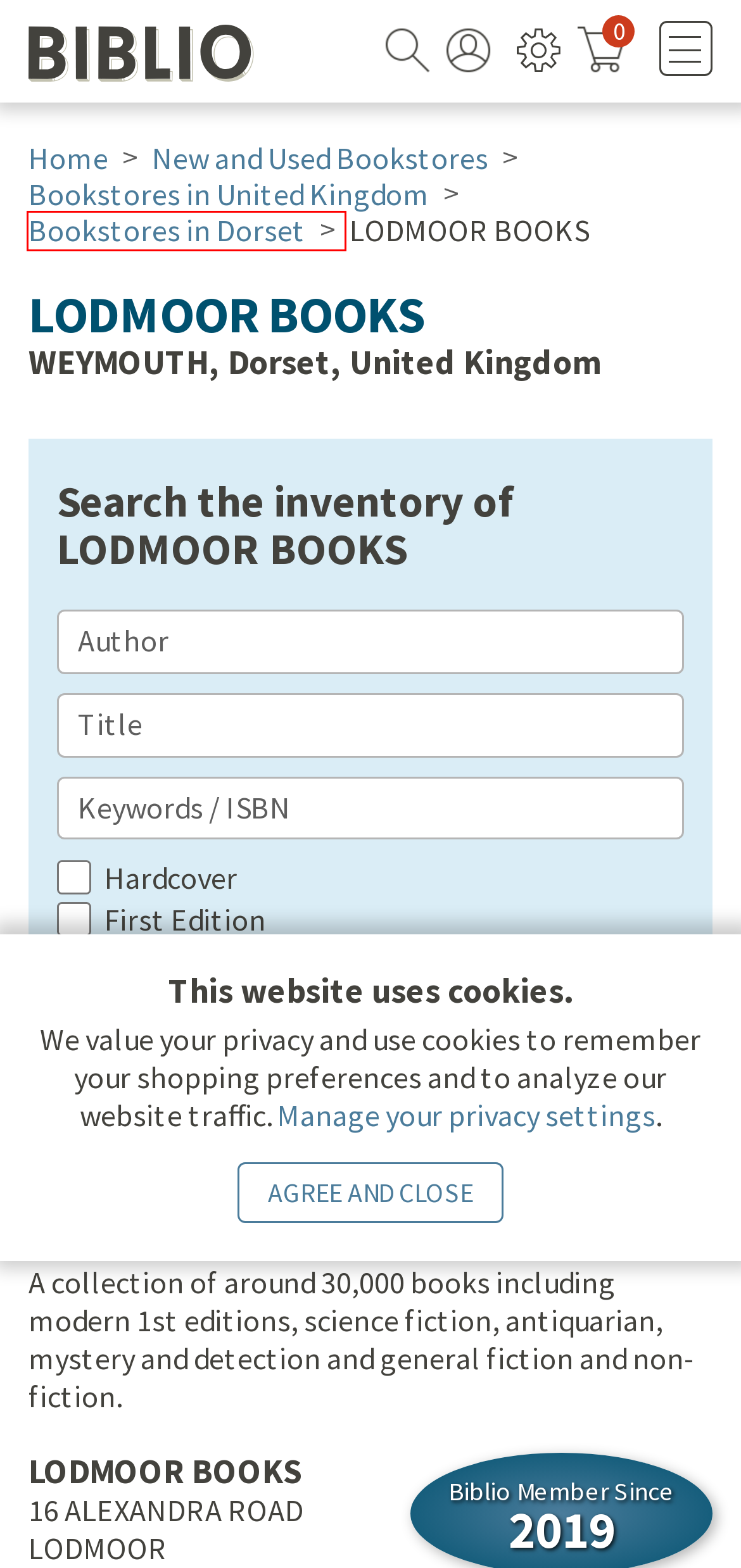Given a webpage screenshot with a red bounding box around a particular element, identify the best description of the new webpage that will appear after clicking on the element inside the red bounding box. Here are the candidates:
A. Privacy and Security
B. First Edition Identification by Publisher
C. Books starting with P from LODMOOR BOOKS
D. Biblio is a socially responsible company.
E. Authors starting with W from LODMOOR BOOKS
F. Why shop at Biblio?
G. Bookstores in Dorset, United Kingdom
H. Collecting Books Year by Year

G